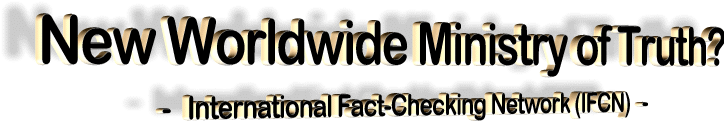Analyze the image and deliver a detailed answer to the question: What is the tone of the headline?

The headline 'New Worldwide Ministry of Truth?' is presented in a bold, eye-catching font, which suggests that the tone of the headline is provocative, aiming to evoke curiosity and prompt viewers to consider the implications of fact-checking organizations.